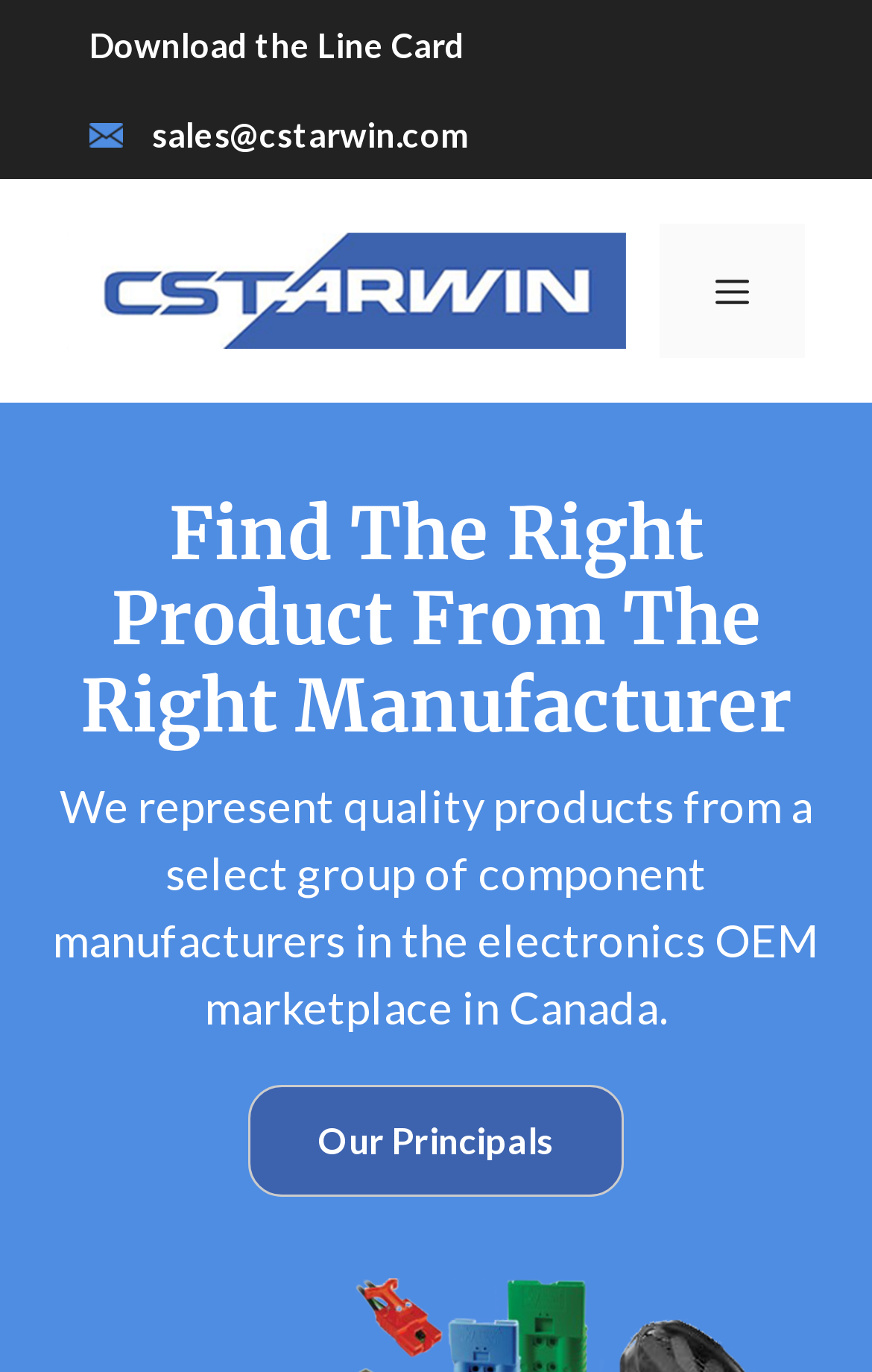What is the purpose of the company?
Examine the image and provide an in-depth answer to the question.

I inferred the purpose of the company by reading the static text element that says 'We represent quality products from a select group of component manufacturers in the electronics OEM marketplace in Canada.' which suggests that the company represents manufacturers.